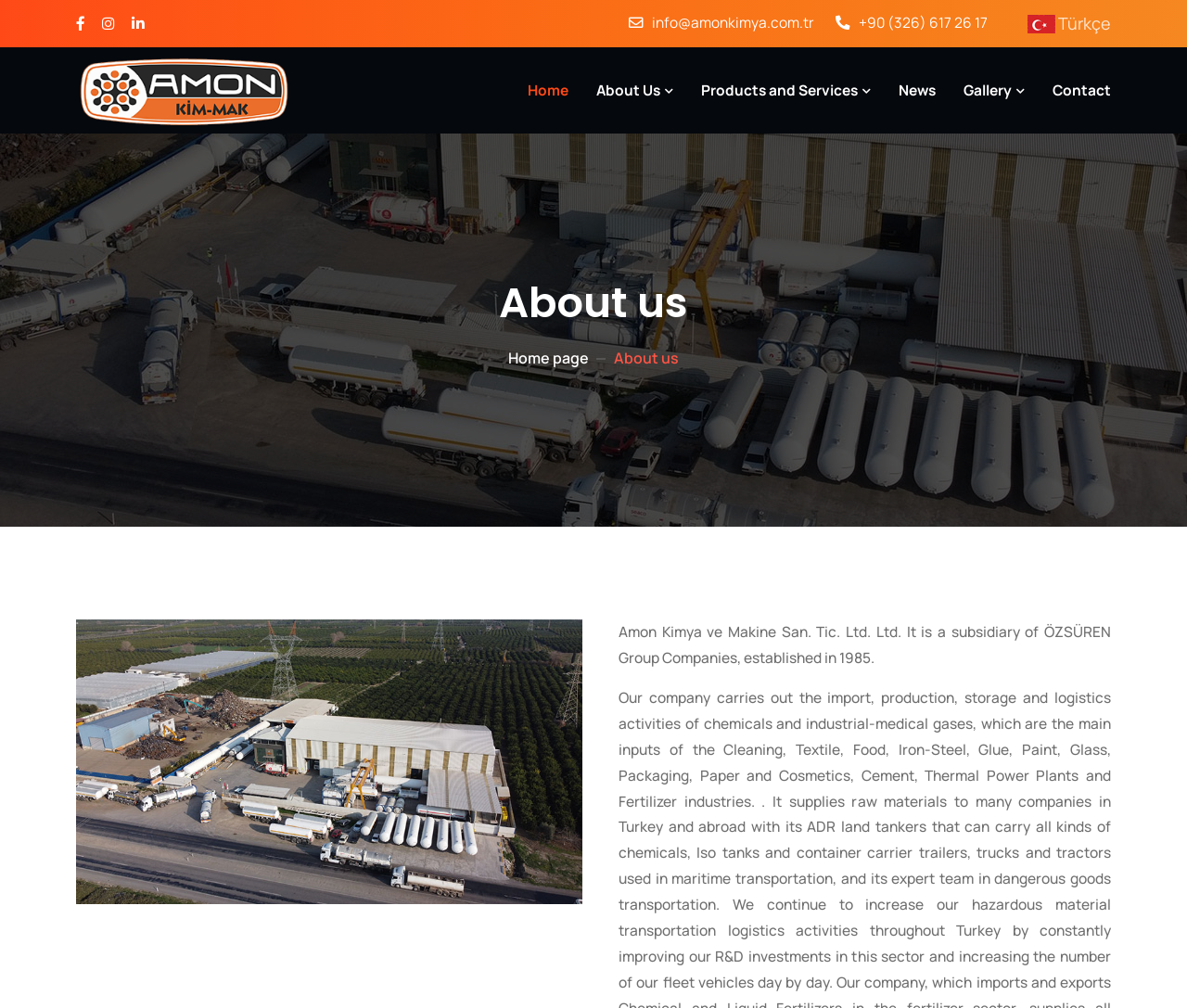Please specify the coordinates of the bounding box for the element that should be clicked to carry out this instruction: "View Gallery". The coordinates must be four float numbers between 0 and 1, formatted as [left, top, right, bottom].

[0.812, 0.052, 0.863, 0.128]